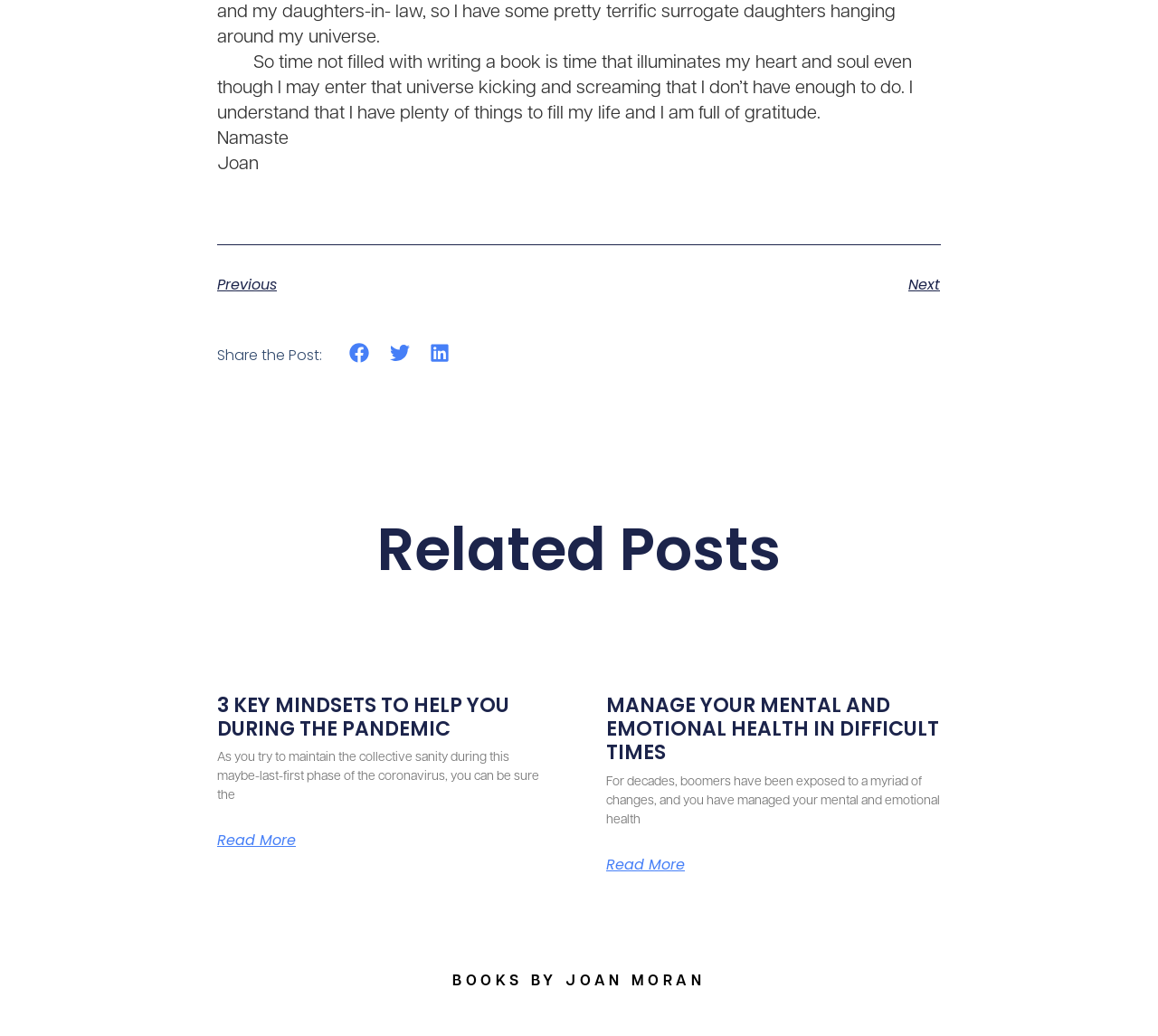Provide a brief response in the form of a single word or phrase:
How many related posts are shown on this webpage?

2